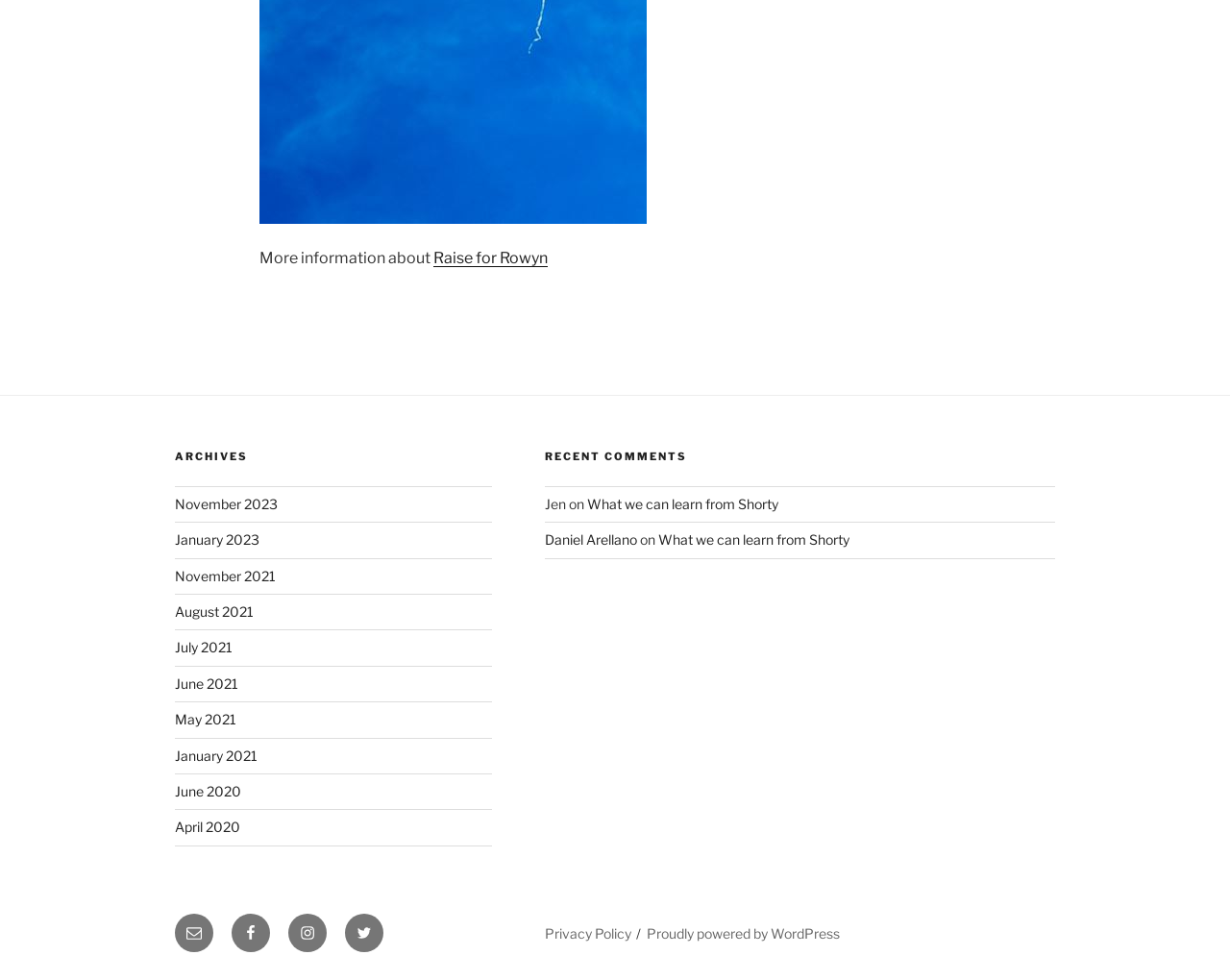What is the purpose of the link at the bottom right?
Provide a thorough and detailed answer to the question.

I found the link at the bottom right and read its text. The link text is 'Privacy Policy', which suggests that the purpose of the link is to access the privacy policy.